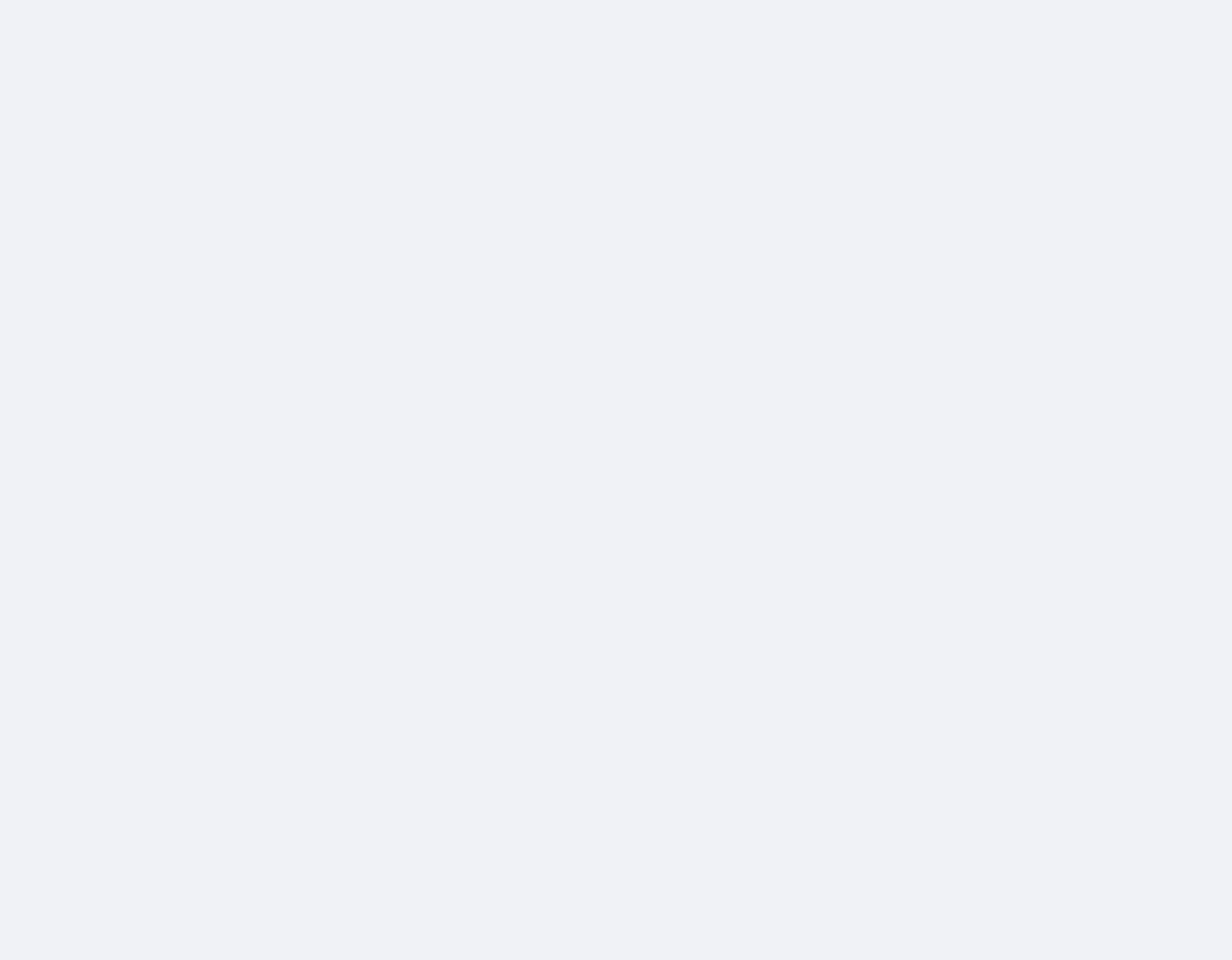Using the provided element description: "Datenschutz", determine the bounding box coordinates of the corresponding UI element in the screenshot.

None